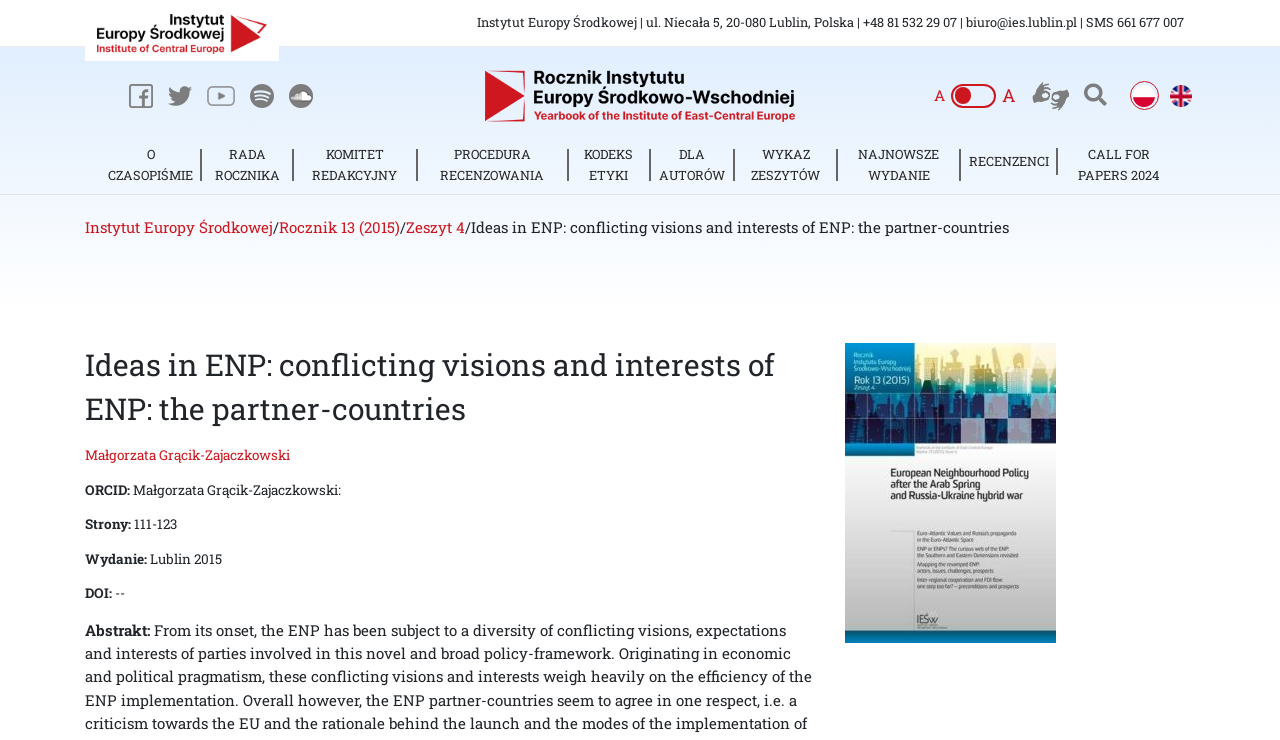Determine the coordinates of the bounding box for the clickable area needed to execute this instruction: "Read the article by Małgorzata Grącik-Zajaczkowski".

[0.066, 0.603, 0.227, 0.627]